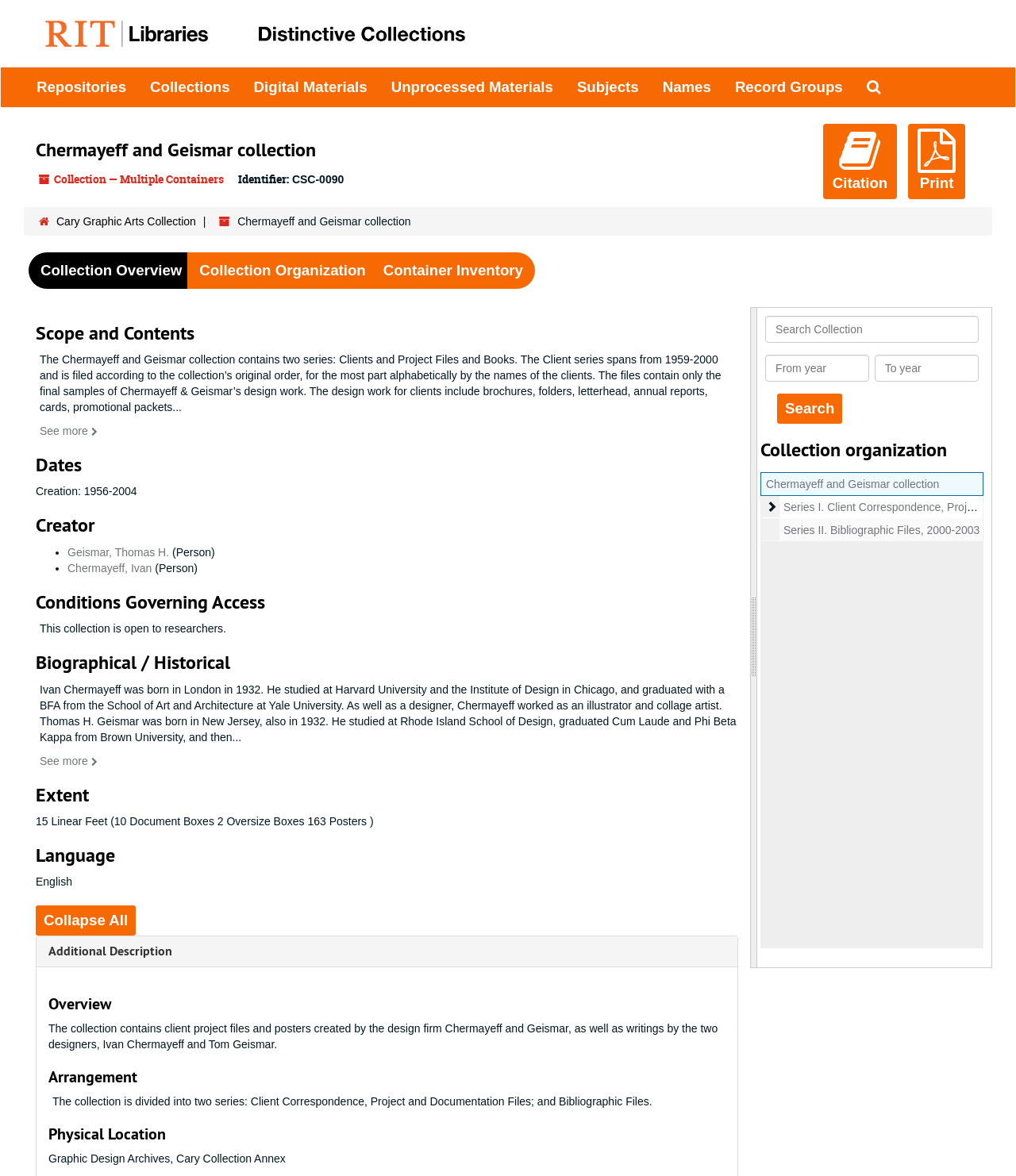Examine the image and give a thorough answer to the following question:
Who are the creators of the collection?

The creators of the collection can be found in the section 'Creator' which lists 'Ivan Chermayeff' and 'Thomas H. Geismar' as the creators of the collection.